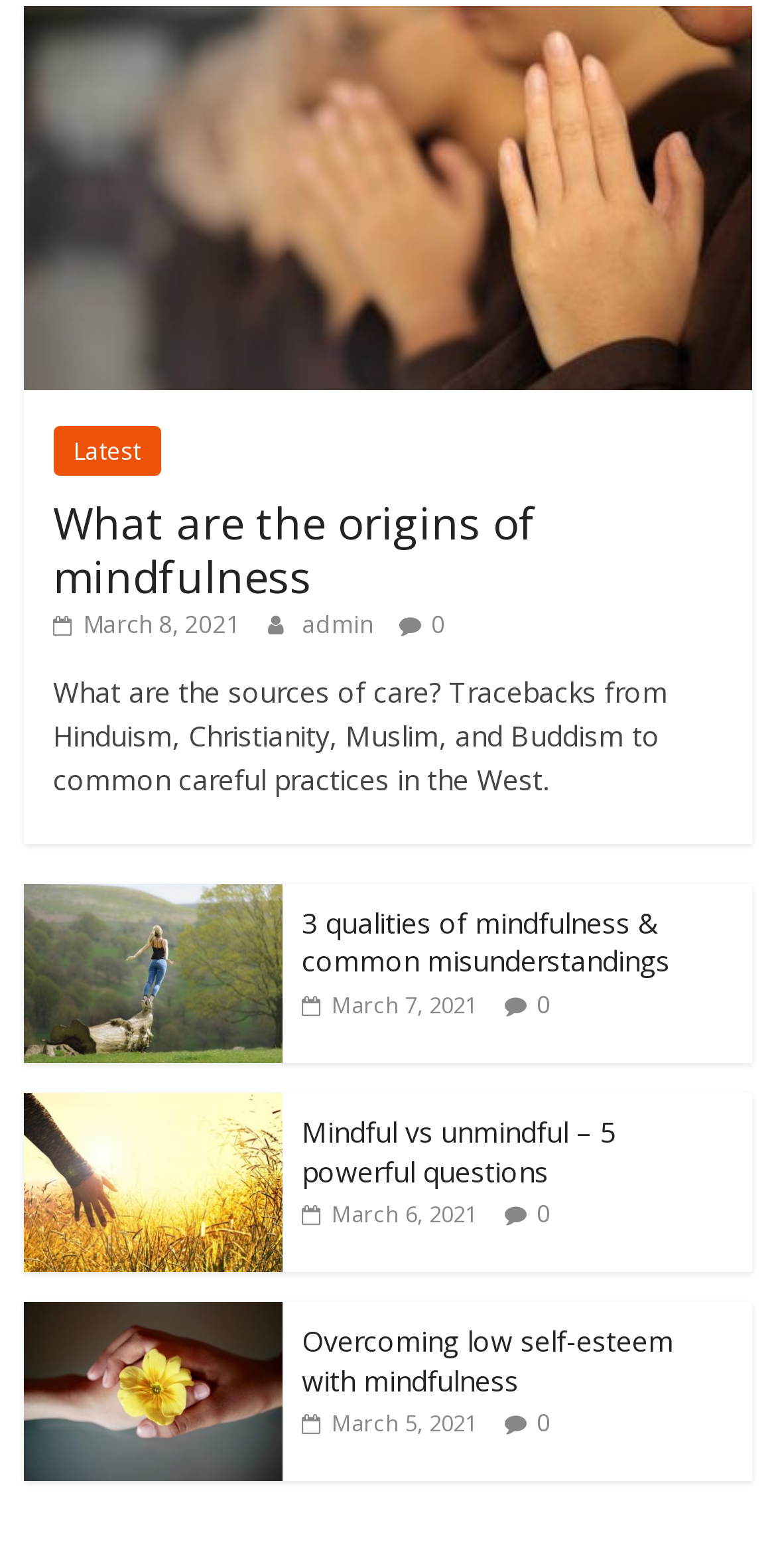Please identify the bounding box coordinates of the element's region that I should click in order to complete the following instruction: "Learn about 3 qualities of mindfulness". The bounding box coordinates consist of four float numbers between 0 and 1, i.e., [left, top, right, bottom].

[0.03, 0.565, 0.363, 0.589]